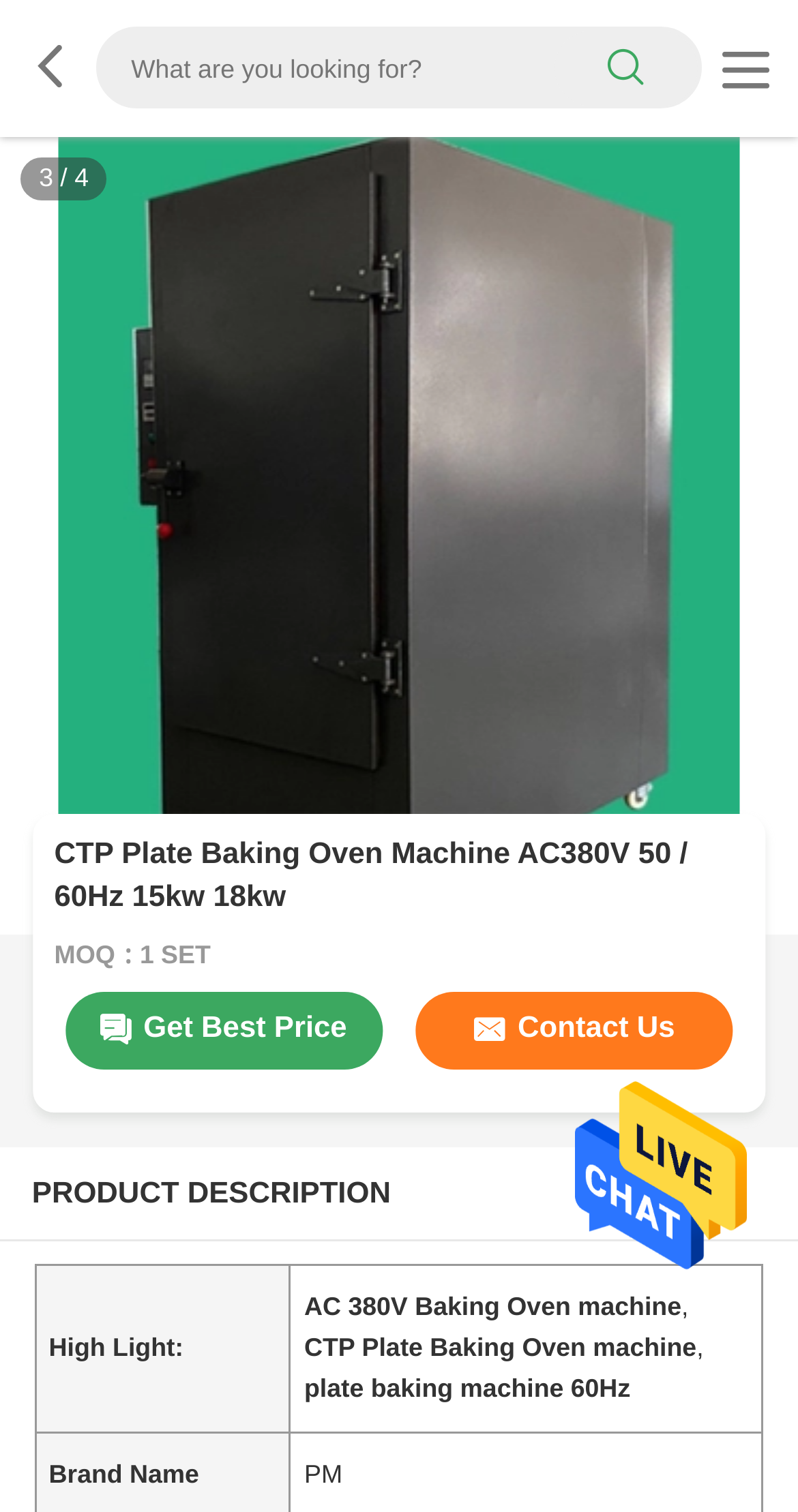Identify the coordinates of the bounding box for the element described below: "Get Best Price". Return the coordinates as four float numbers between 0 and 1: [left, top, right, bottom].

[0.081, 0.657, 0.479, 0.707]